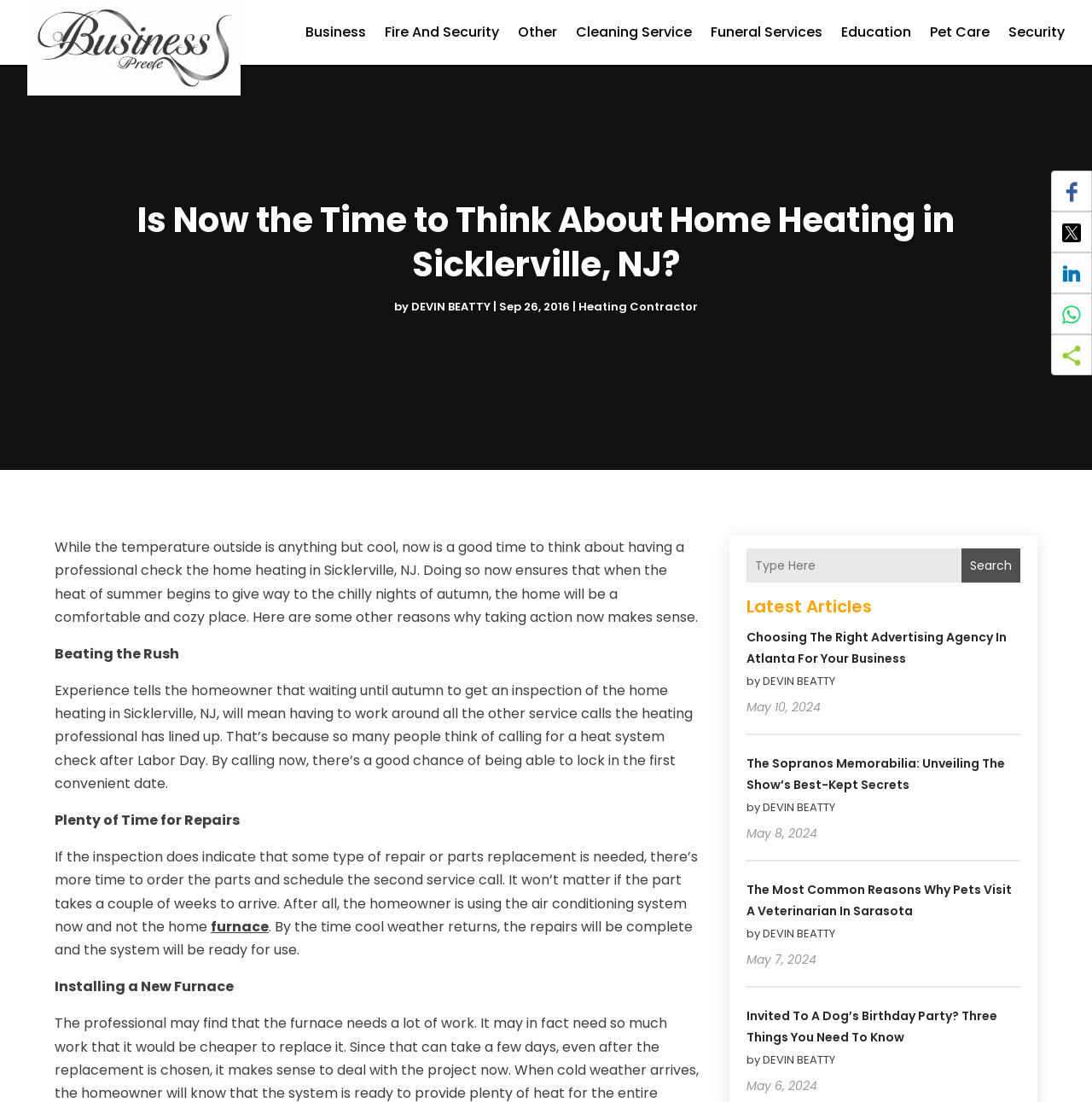What is the main topic of this webpage?
Please respond to the question with a detailed and well-explained answer.

Based on the content of the webpage, it appears to be discussing the importance of checking and maintaining home heating systems in Sicklerville, NJ. The text mentions the benefits of doing so, such as beating the rush and having time for repairs.